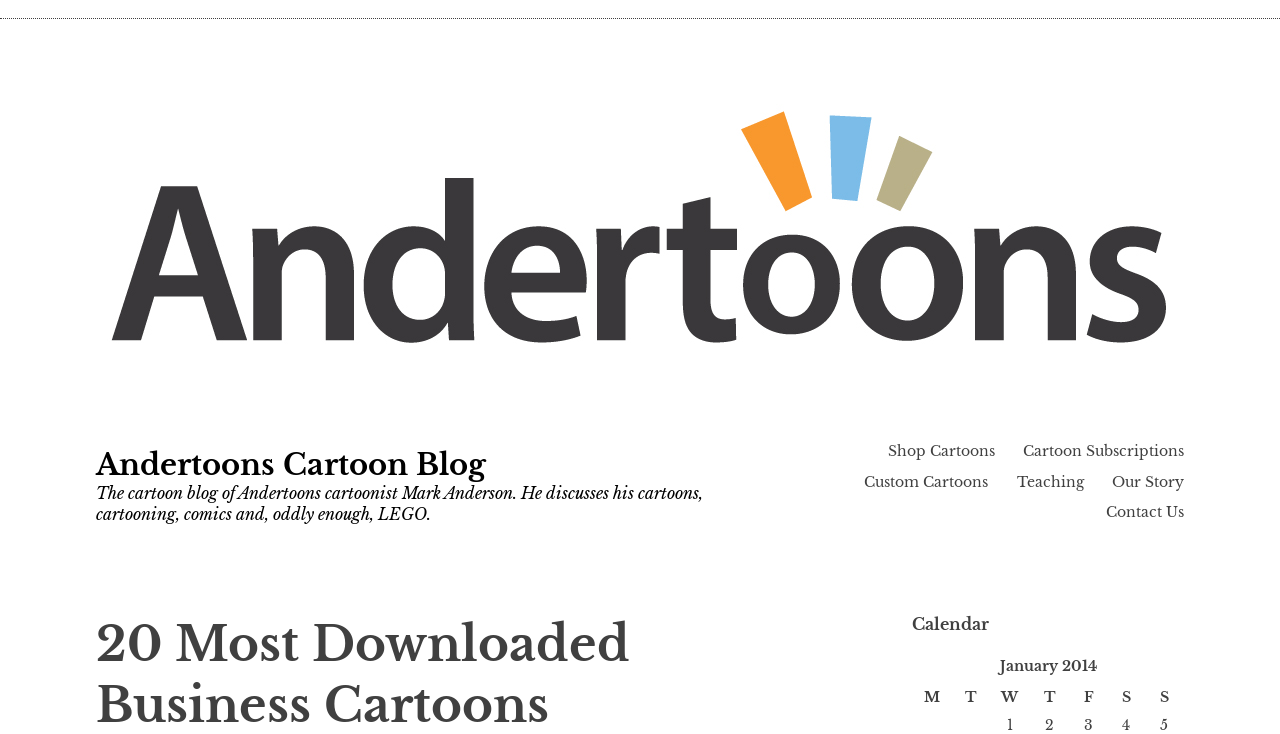Specify the bounding box coordinates of the area to click in order to execute this command: 'go to Andertoons Cartoon Blog'. The coordinates should consist of four float numbers ranging from 0 to 1, and should be formatted as [left, top, right, bottom].

[0.075, 0.609, 0.38, 0.658]